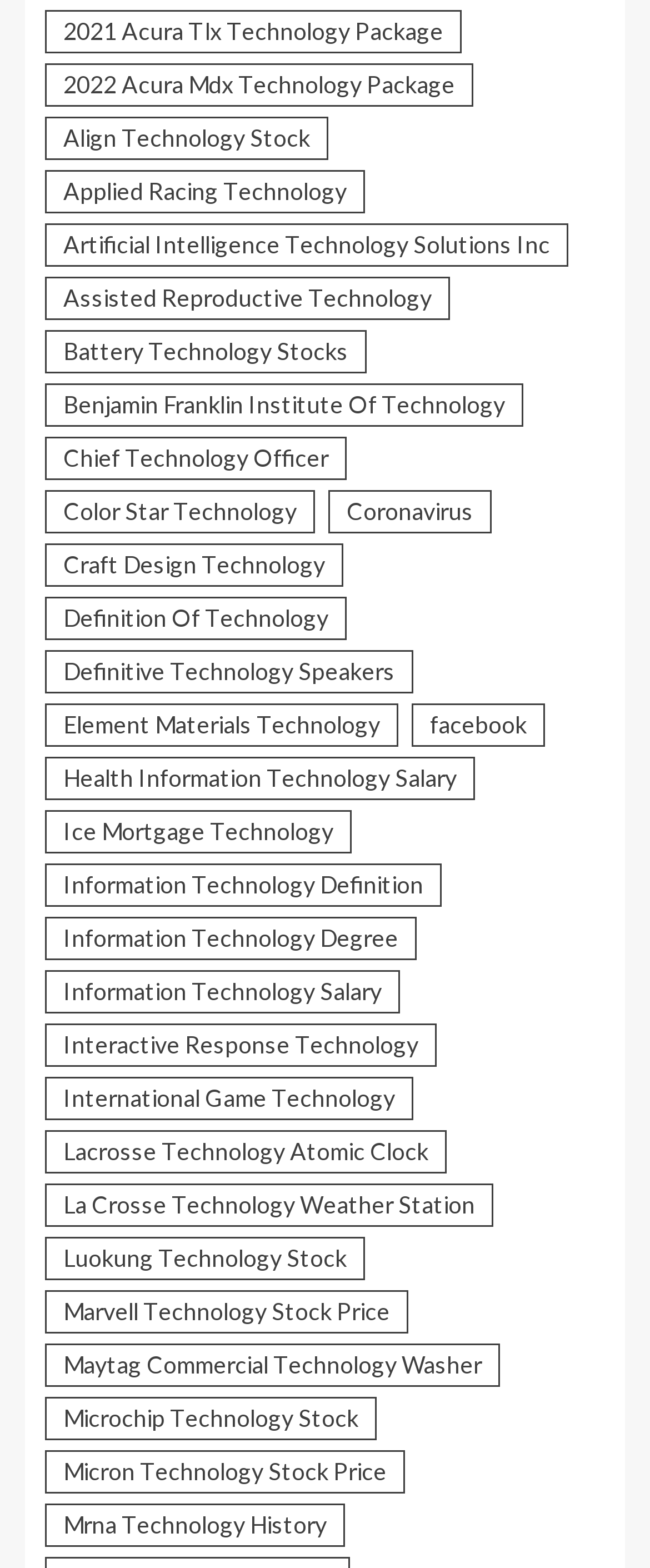Please identify the bounding box coordinates of the element's region that should be clicked to execute the following instruction: "Check out facebook". The bounding box coordinates must be four float numbers between 0 and 1, i.e., [left, top, right, bottom].

[0.633, 0.448, 0.838, 0.476]